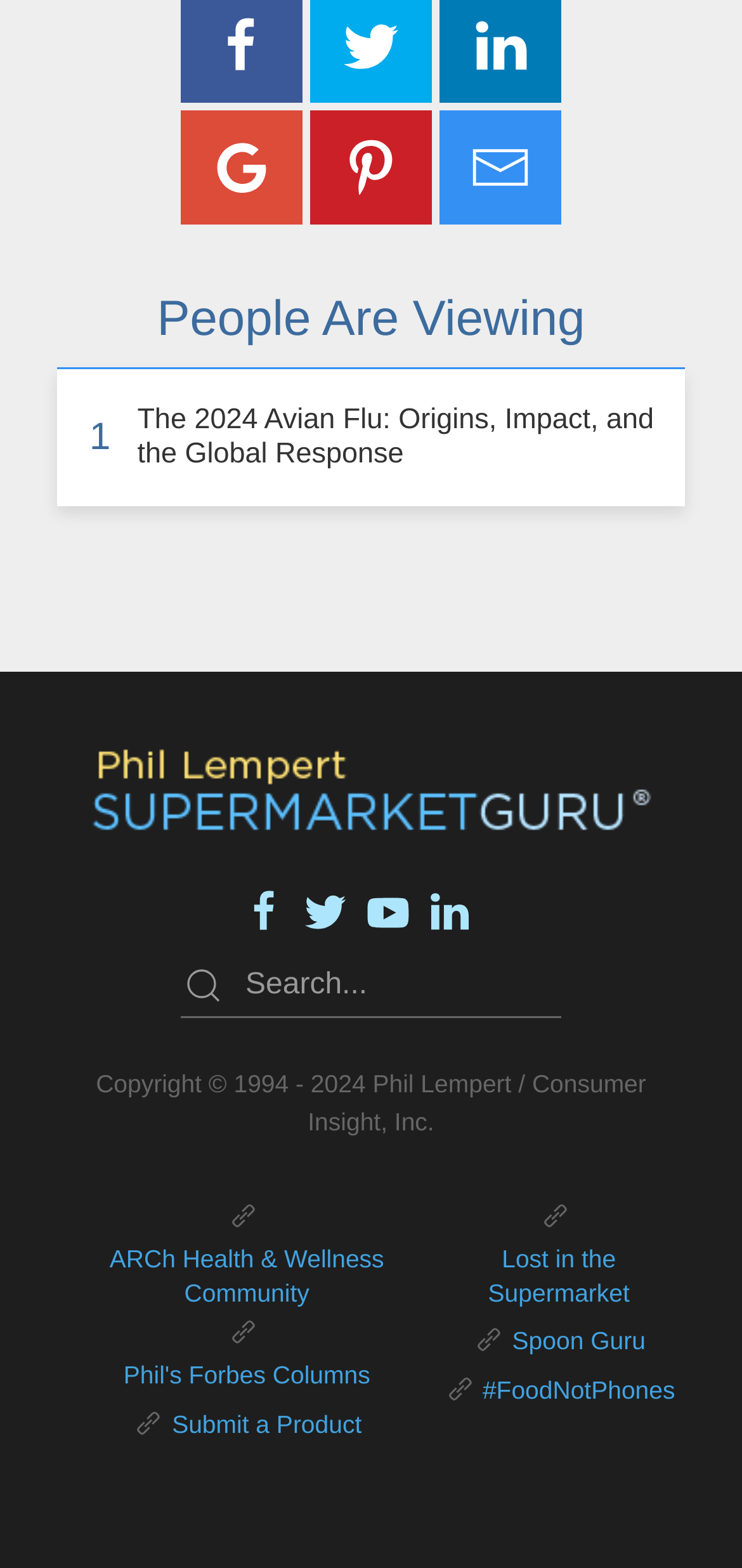Provide a brief response using a word or short phrase to this question:
Who is the author mentioned on the webpage?

Phil Lempert